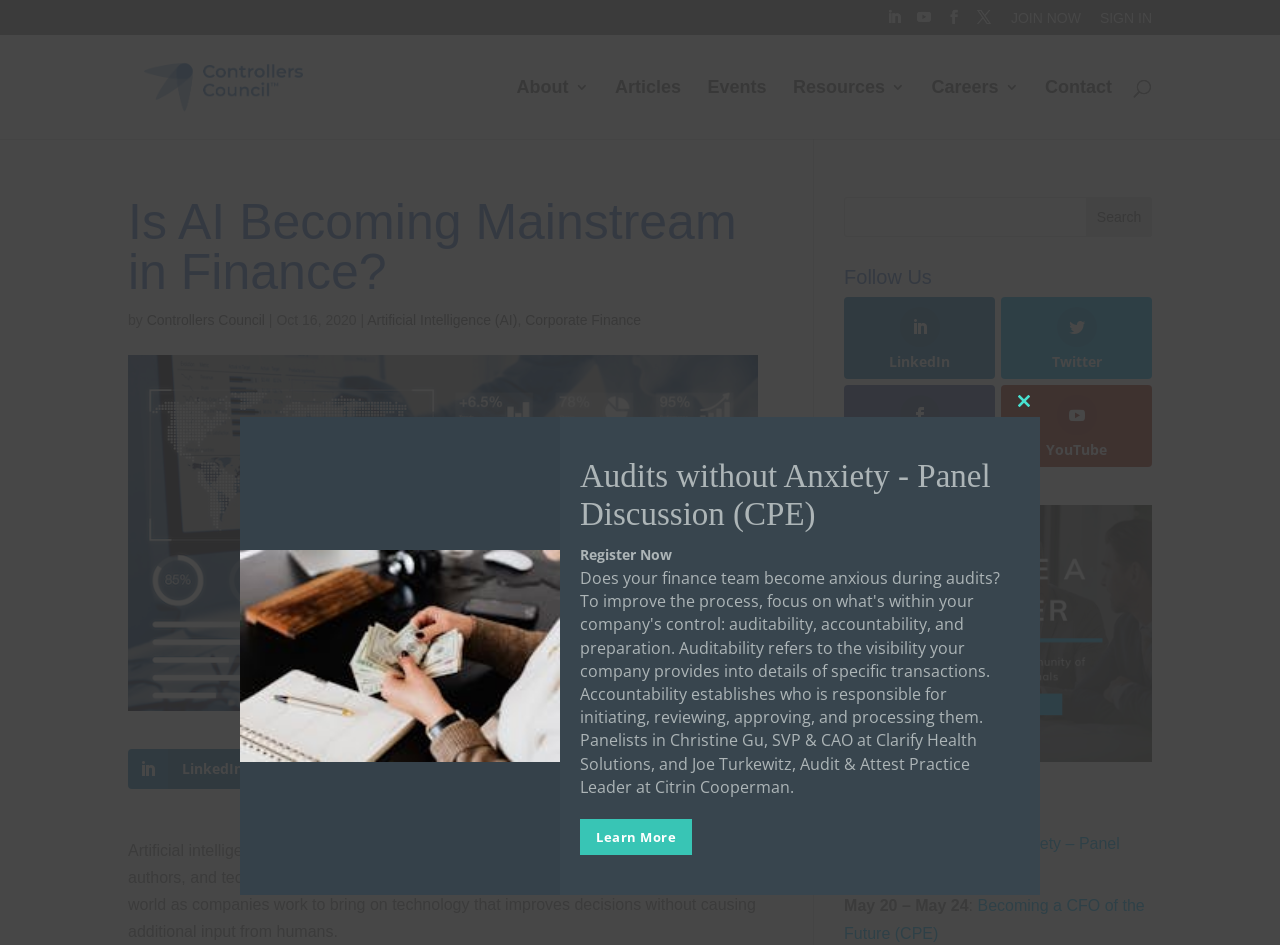What is the topic of the article?
Based on the content of the image, thoroughly explain and answer the question.

I looked at the heading of the article, which is 'Is AI Becoming Mainstream in Finance?' and the text below it, which mentions 'Artificial intelligence' and 'Corporate Finance', so I inferred that the topic of the article is AI in Finance.